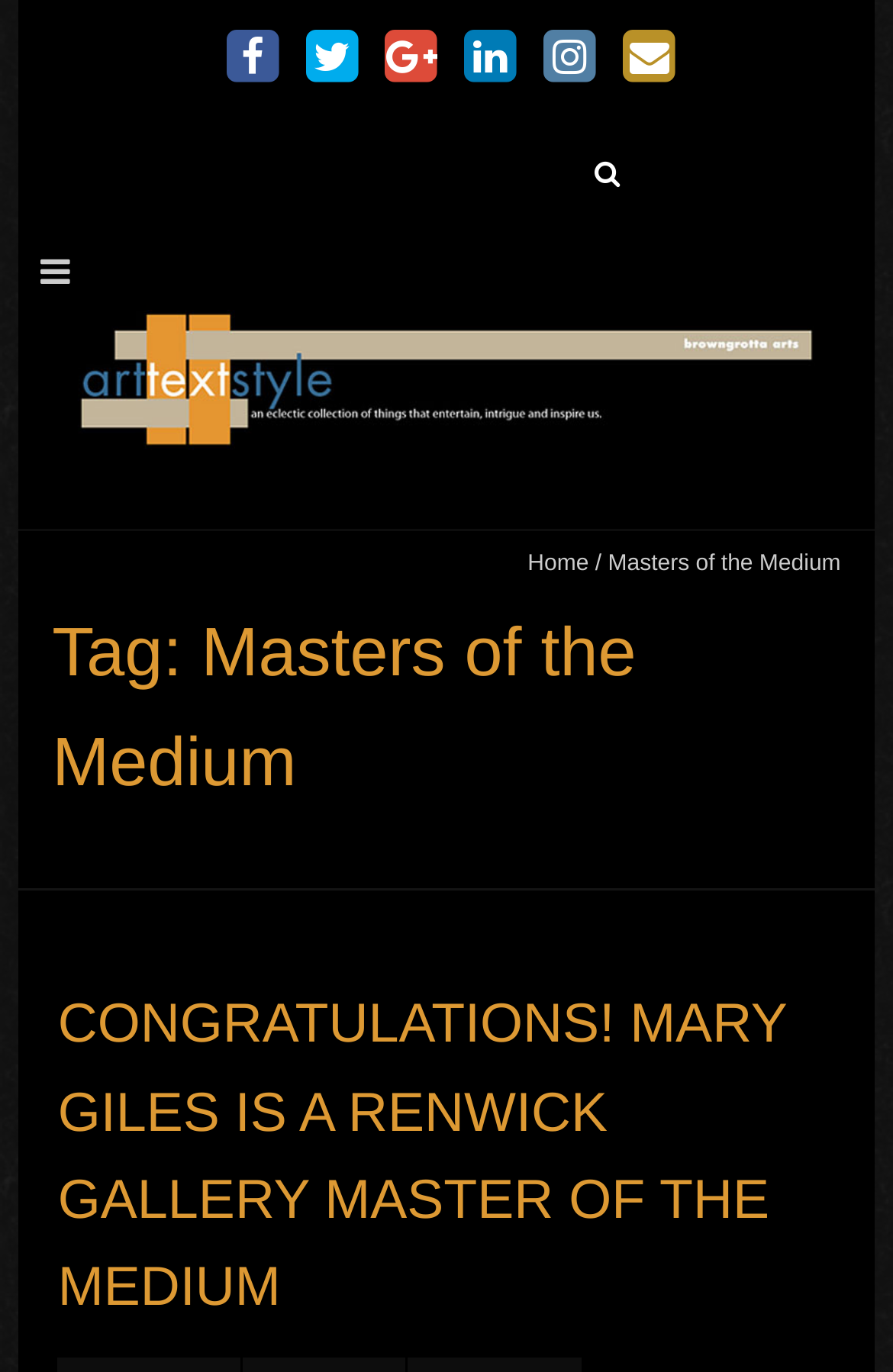What is the text above the search bar?
From the screenshot, supply a one-word or short-phrase answer.

Search for: